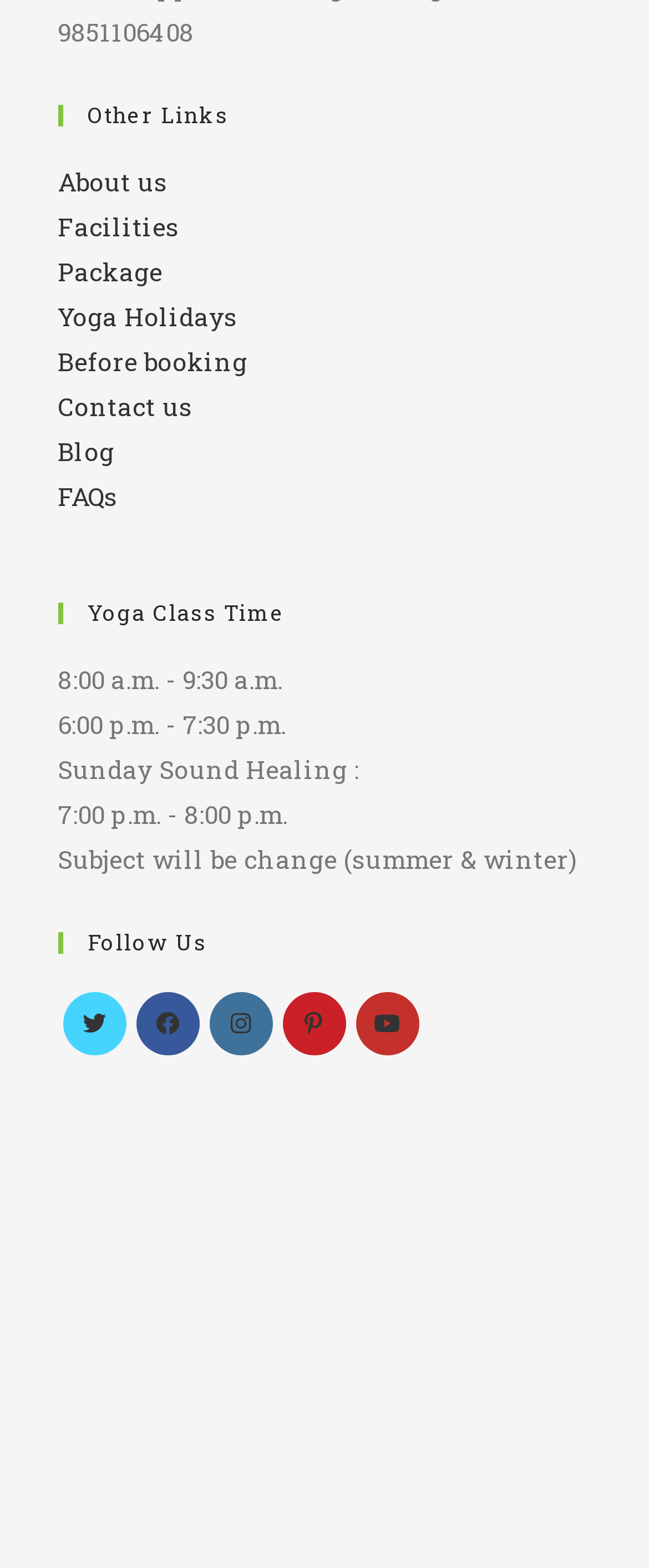Identify the bounding box coordinates for the UI element mentioned here: "aria-label="Youtube"". Provide the coordinates as four float values between 0 and 1, i.e., [left, top, right, bottom].

[0.547, 0.633, 0.645, 0.673]